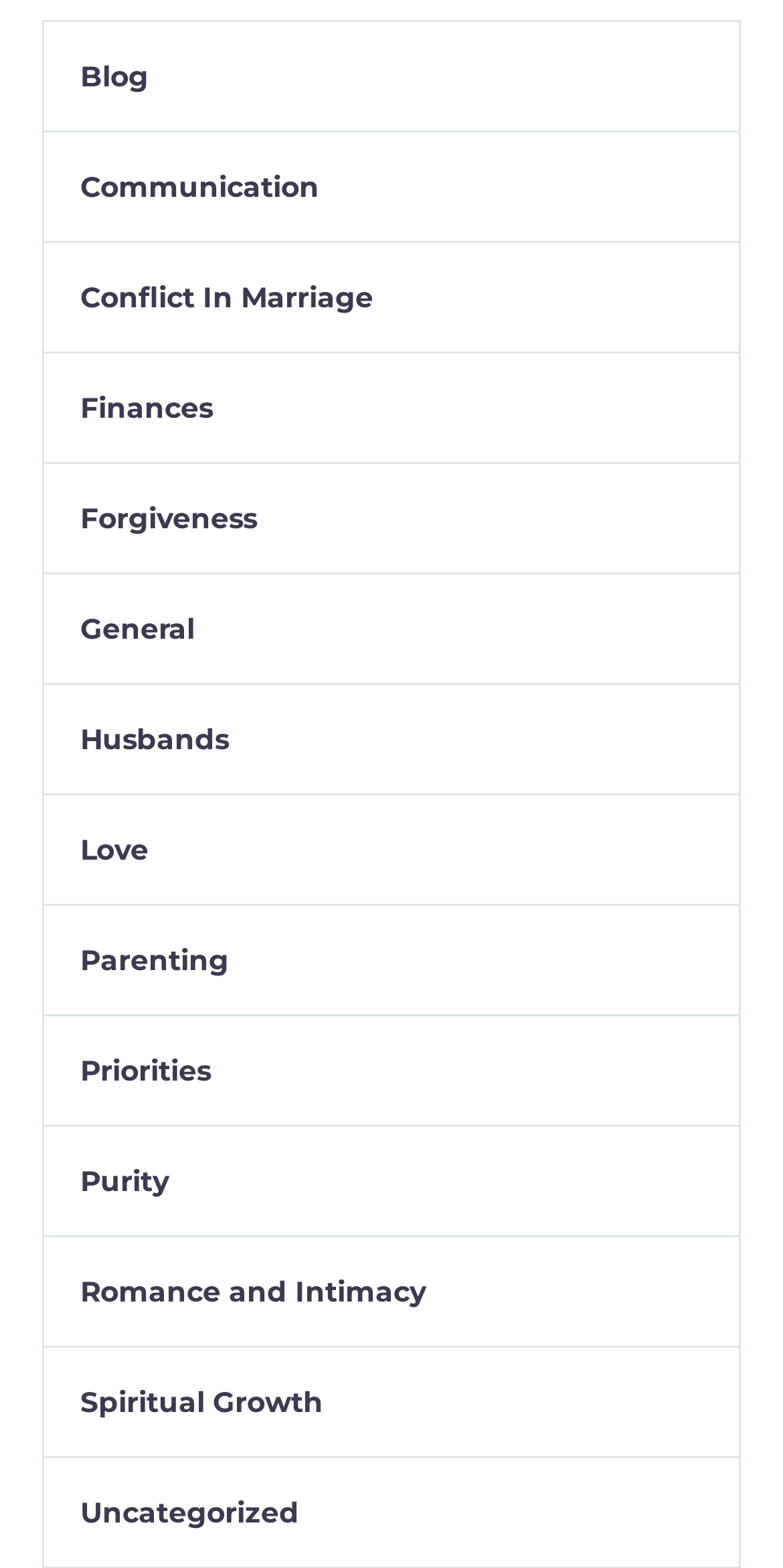Find and indicate the bounding box coordinates of the region you should select to follow the given instruction: "View Court Marriage details".

None